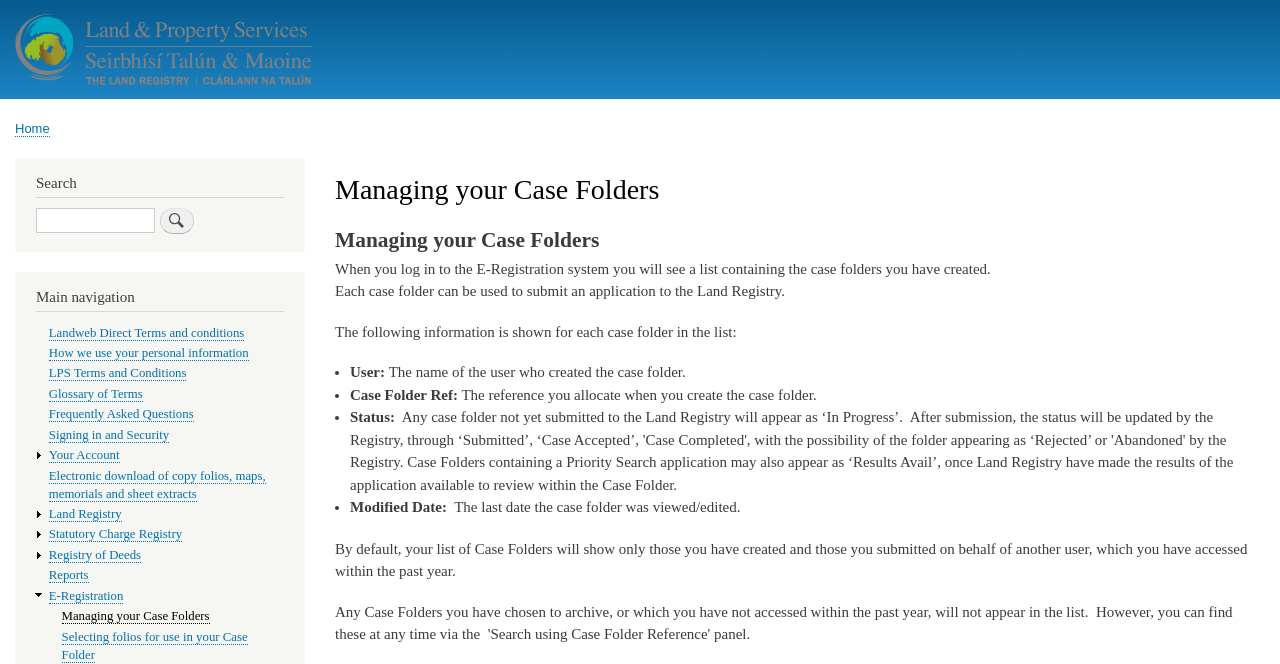What is the default filter for the list of case folders?
Give a detailed response to the question by analyzing the screenshot.

By default, the list of case folders will show only those that the user has created and those that the user has submitted on behalf of another user, which the user has accessed within the past year.